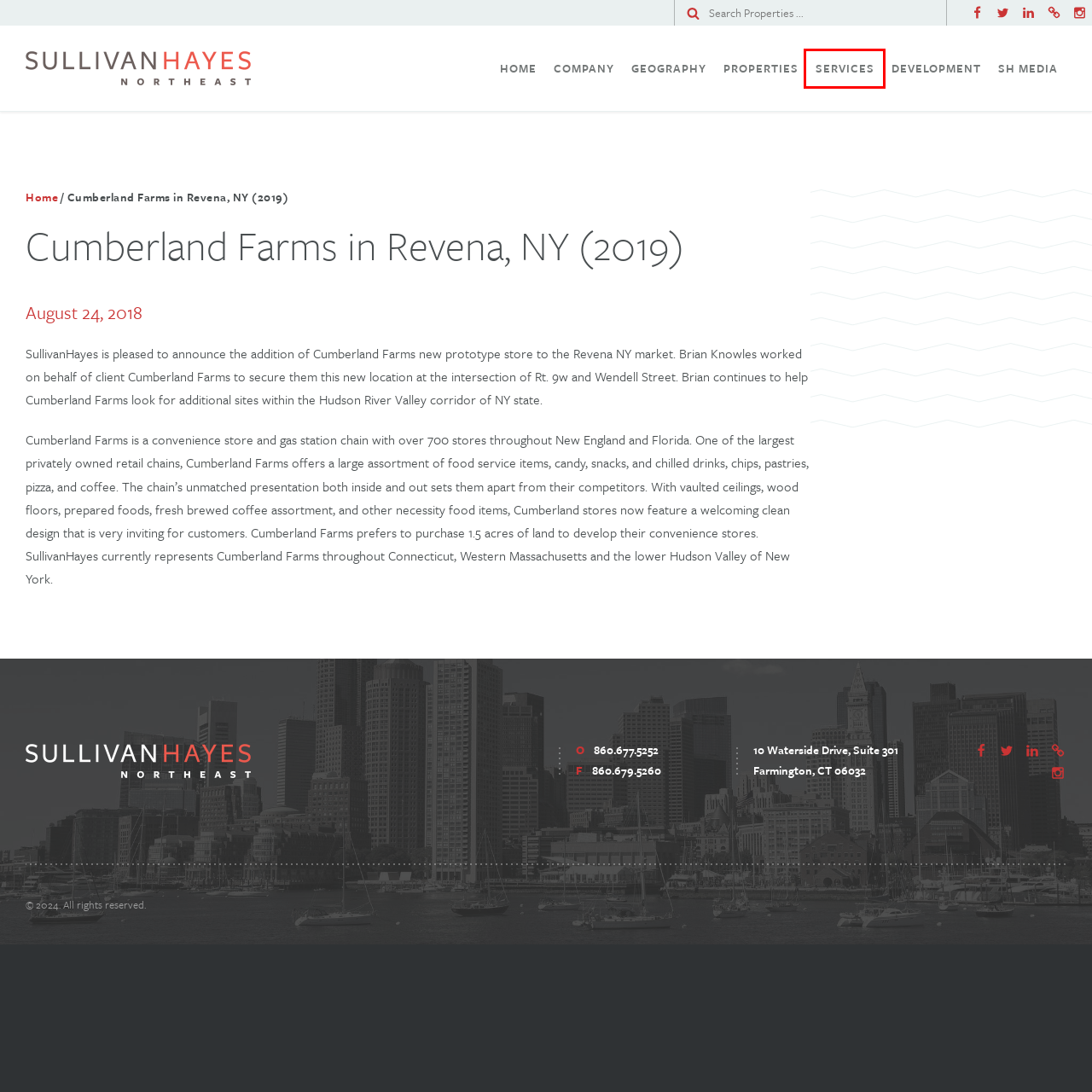Review the webpage screenshot and focus on the UI element within the red bounding box. Select the best-matching webpage description for the new webpage that follows after clicking the highlighted element. Here are the candidates:
A. Our Geography – SullivanHayesNE.com
B. Properties – SullivanHayesNE.com
C. Landlord Representation – SullivanHayesNE.com
D. SullivanHayesNE.com
E. SH Media – SullivanHayesNE.com
F. Our Team – SullivanHayesNE.com
G. Northern New England – SullivanHayesNE.com
H. About Us – SullivanHayesNE.com

C